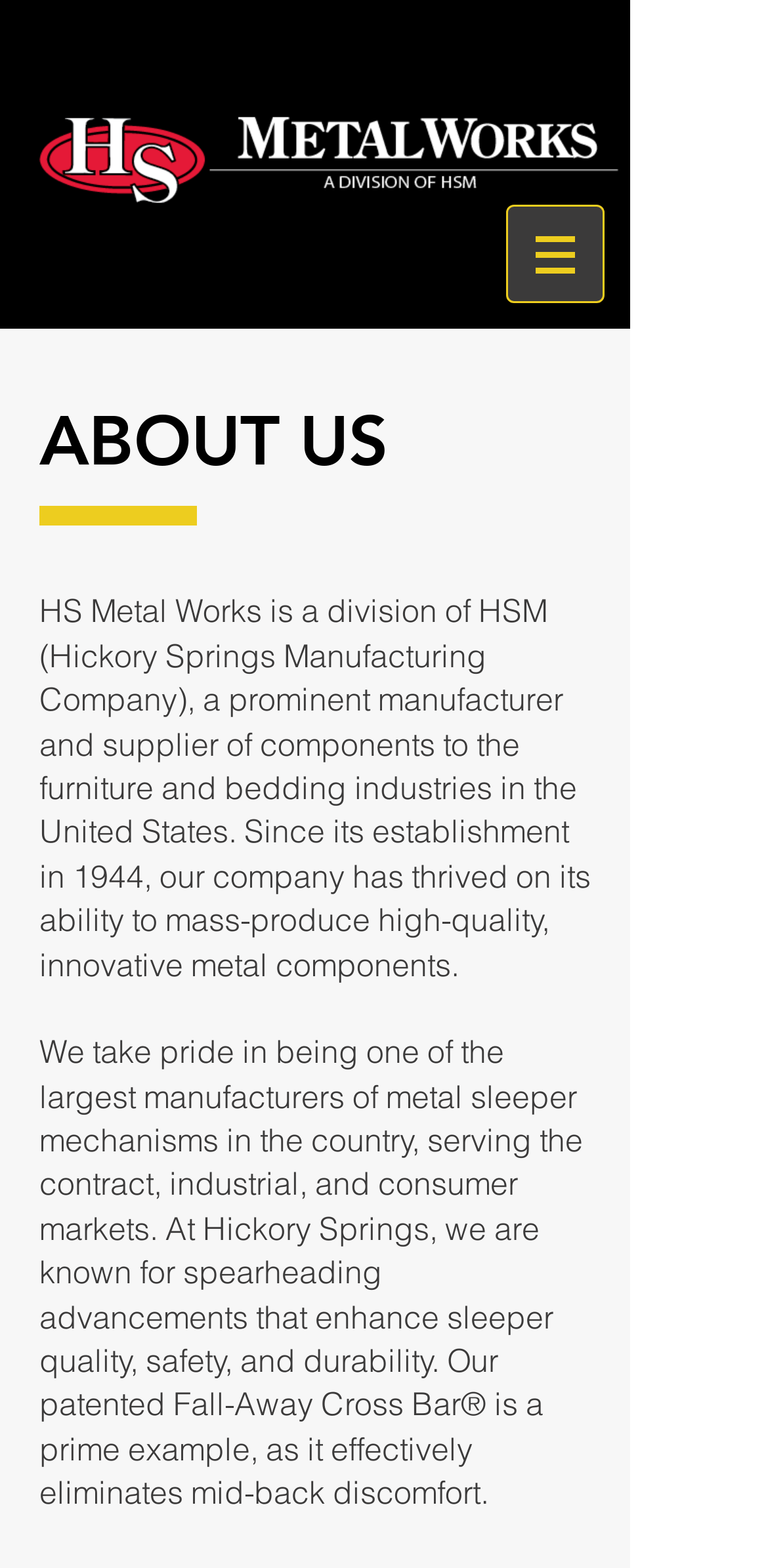What industry does the company serve?
Look at the image and respond with a one-word or short phrase answer.

Furniture and bedding